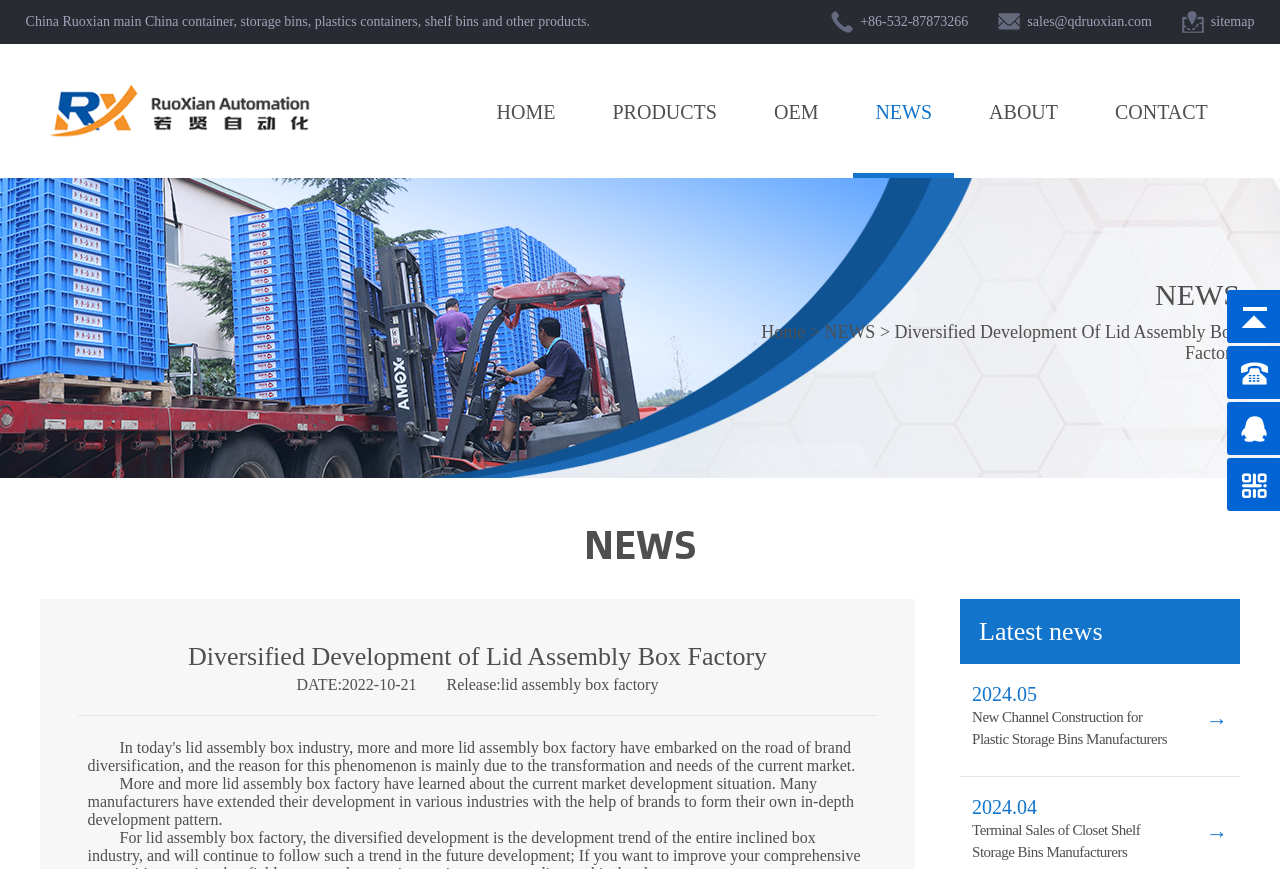Write a detailed summary of the webpage.

The webpage appears to be a news article or blog post from a company called China Ruoxian, which specializes in containers, storage bins, and plastics containers. At the top of the page, there is a brief introduction to the company, including a short description and contact information, such as a phone number and email address.

Below the introduction, there is a navigation menu with links to different sections of the website, including HOME, PRODUCTS, OEM, NEWS, ABOUT, and CONTACT. The NEWS section is currently active, as indicated by the highlighted heading.

The main content of the page is an article titled "Diversified Development of Lid Assembly Box Factory", which discusses the current market development situation and how lid assembly box factories are extending their development into various industries with the help of brands.

The article is accompanied by several news links, including "2024.05 New Channel Construction for Plastic Storage Bins Manufacturers" and "2024.04 Terminal Sales of Closet Shelf Storage Bins Manufacturers", which are listed under the heading "Latest news". Each news link has a date and a brief description.

There are also several images scattered throughout the page, although their content is not specified.